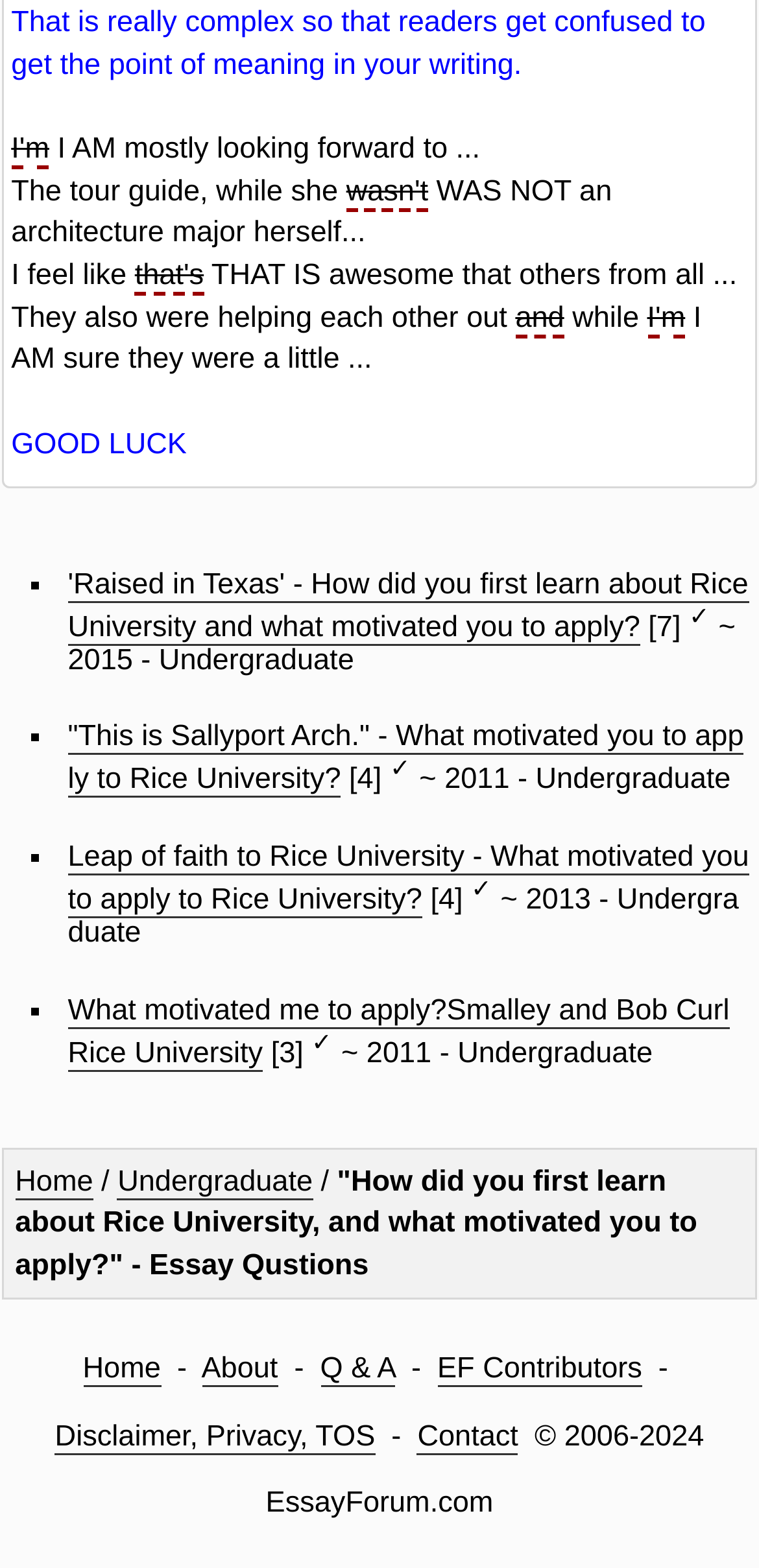Determine the bounding box coordinates of the clickable region to execute the instruction: "Click on 'Leap of faith to Rice University - What motivated you to apply to Rice University?'". The coordinates should be four float numbers between 0 and 1, denoted as [left, top, right, bottom].

[0.089, 0.536, 0.987, 0.586]